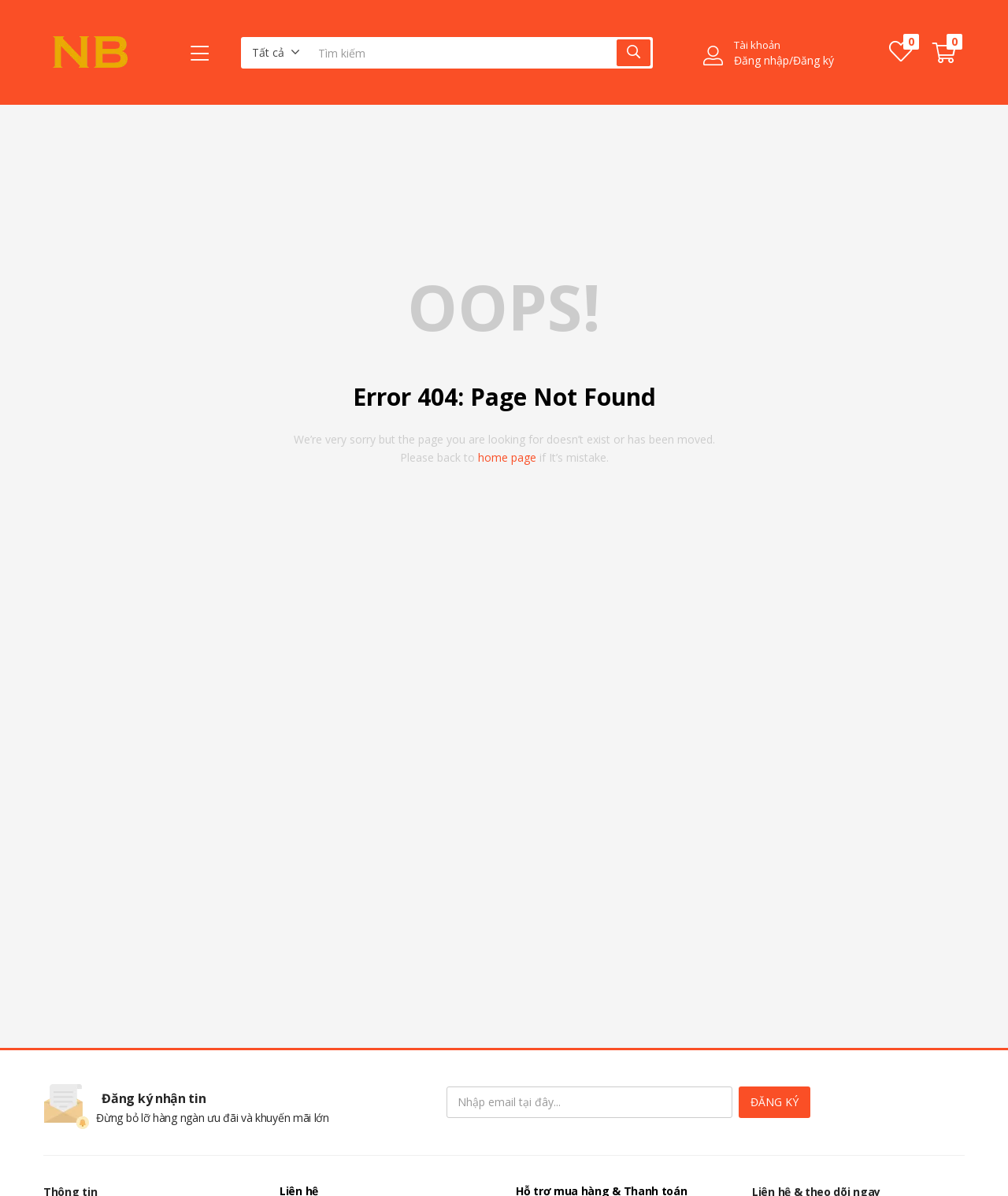Find the bounding box coordinates of the area that needs to be clicked in order to achieve the following instruction: "Login or register". The coordinates should be specified as four float numbers between 0 and 1, i.e., [left, top, right, bottom].

[0.698, 0.031, 0.873, 0.057]